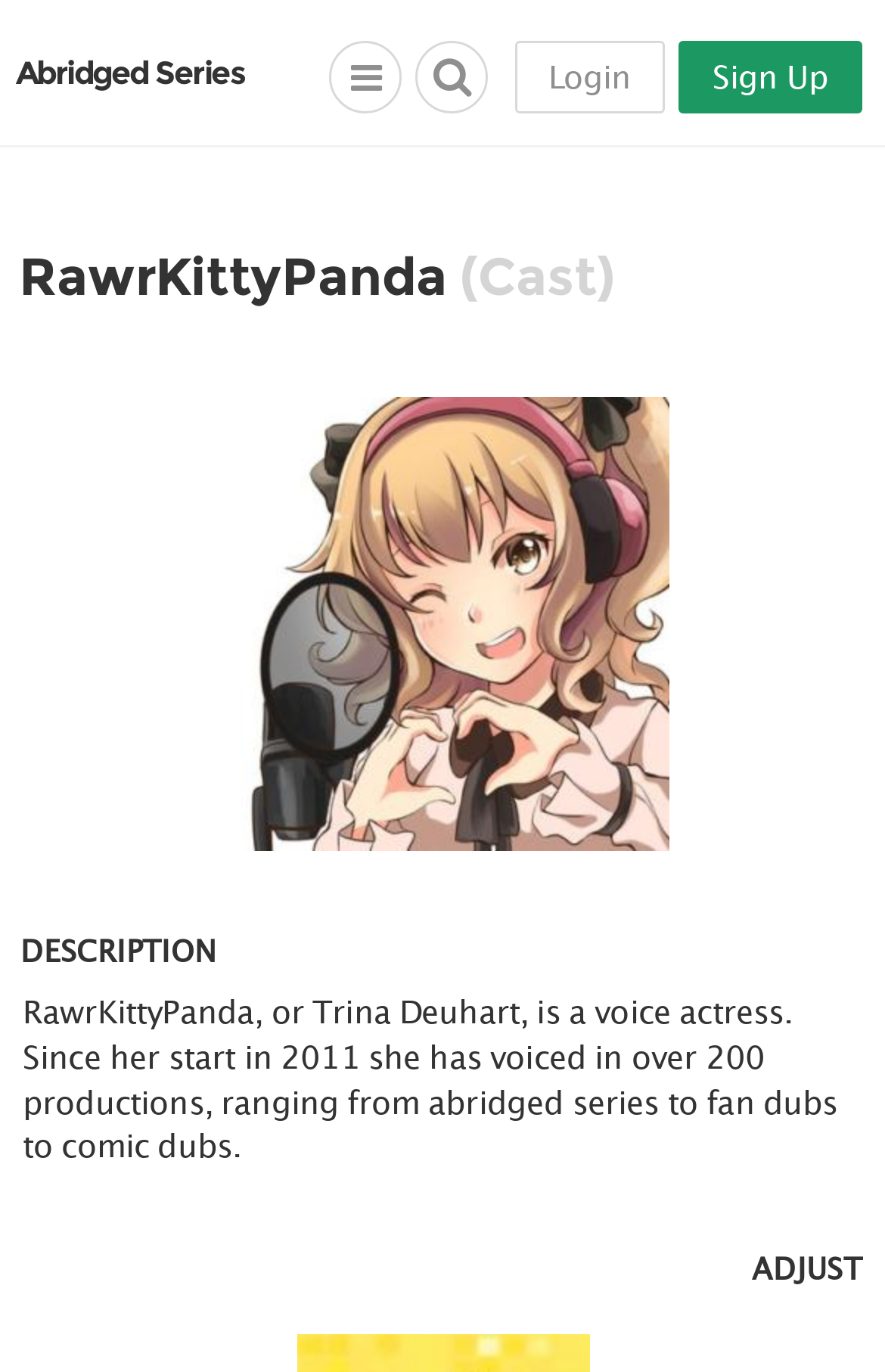Please provide a brief answer to the following inquiry using a single word or phrase:
What is the occupation of RawrKittyPanda?

Voice actress